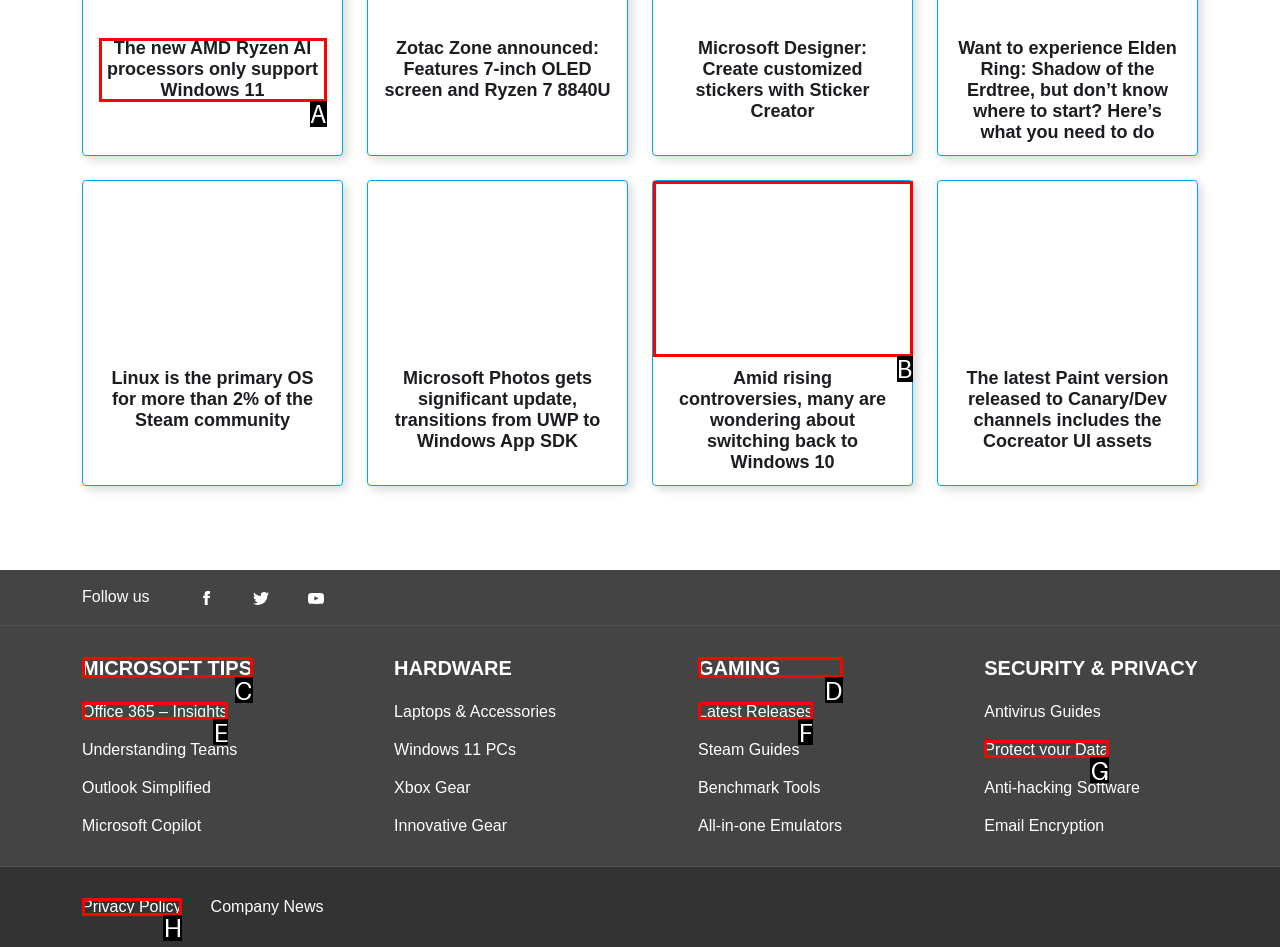Which HTML element matches the description: Office 365 – Insights?
Reply with the letter of the correct choice.

E